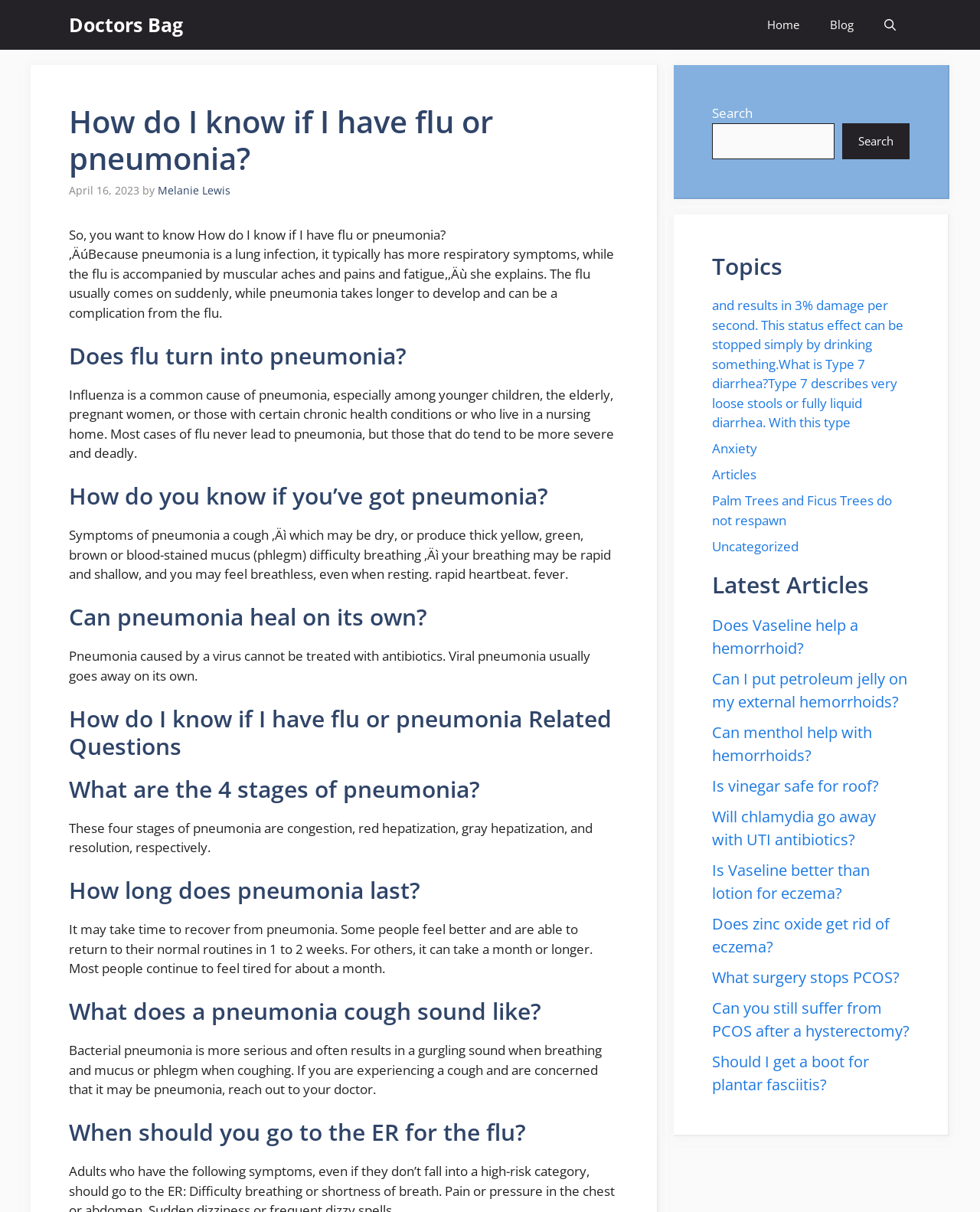Show the bounding box coordinates of the region that should be clicked to follow the instruction: "Check the latest article 'Does Vaseline help a hemorrhoid?'."

[0.727, 0.507, 0.876, 0.543]